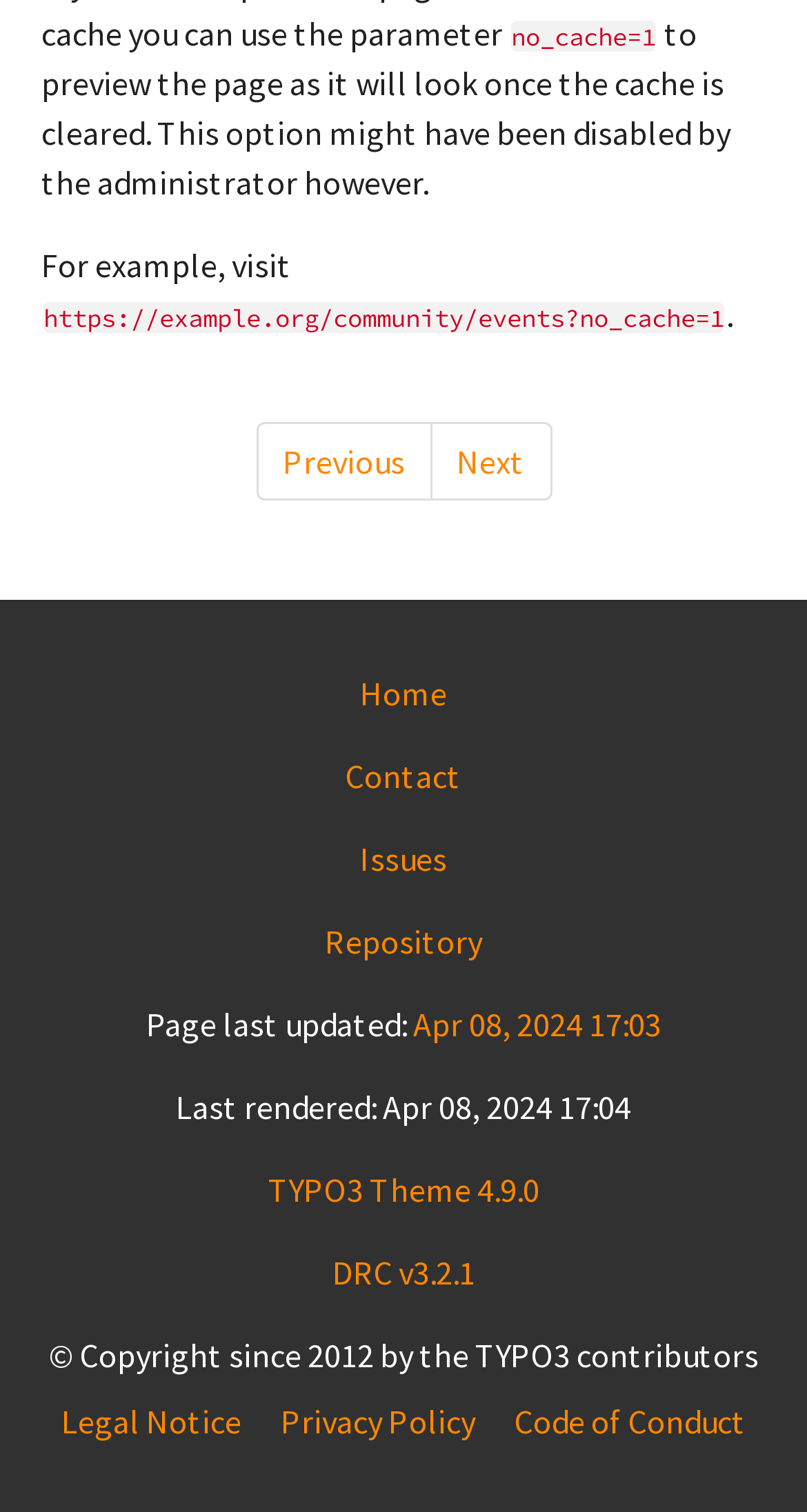Please identify the bounding box coordinates of the clickable element to fulfill the following instruction: "visit home page". The coordinates should be four float numbers between 0 and 1, i.e., [left, top, right, bottom].

[0.446, 0.445, 0.554, 0.472]